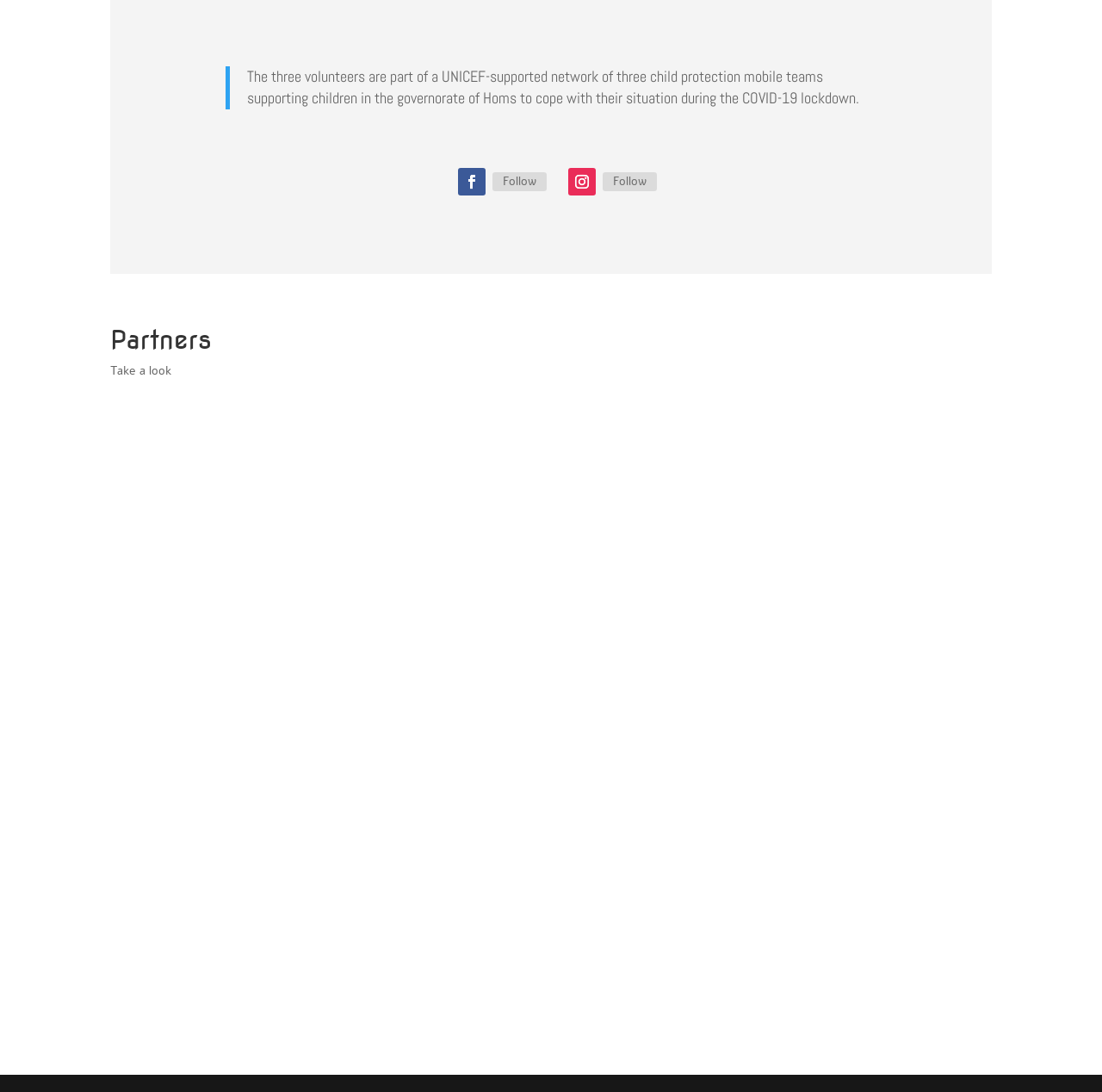Predict the bounding box for the UI component with the following description: "title="newVision-2"".

[0.311, 0.484, 0.478, 0.499]